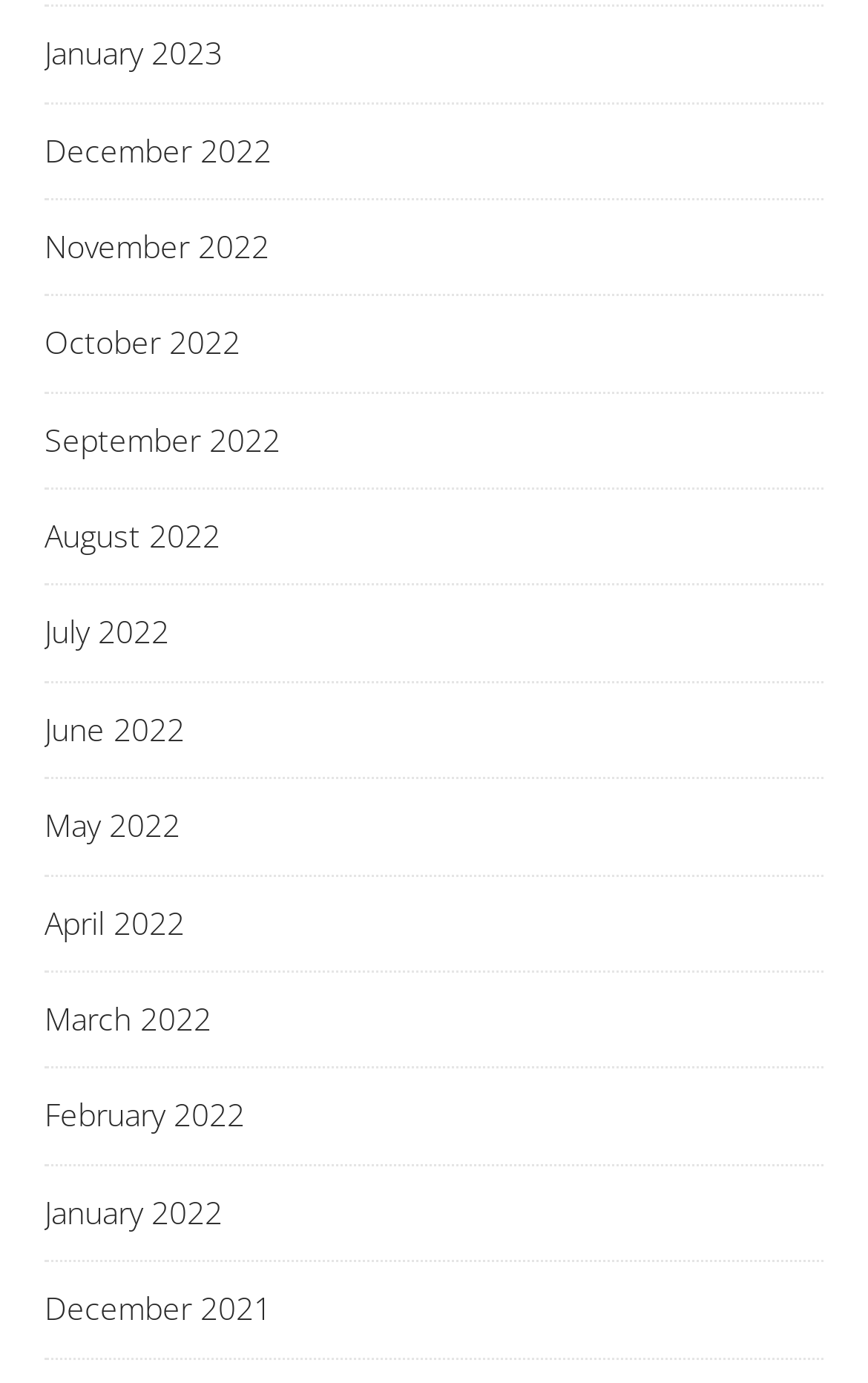Using the description "August 2022", predict the bounding box of the relevant HTML element.

[0.051, 0.354, 0.949, 0.422]